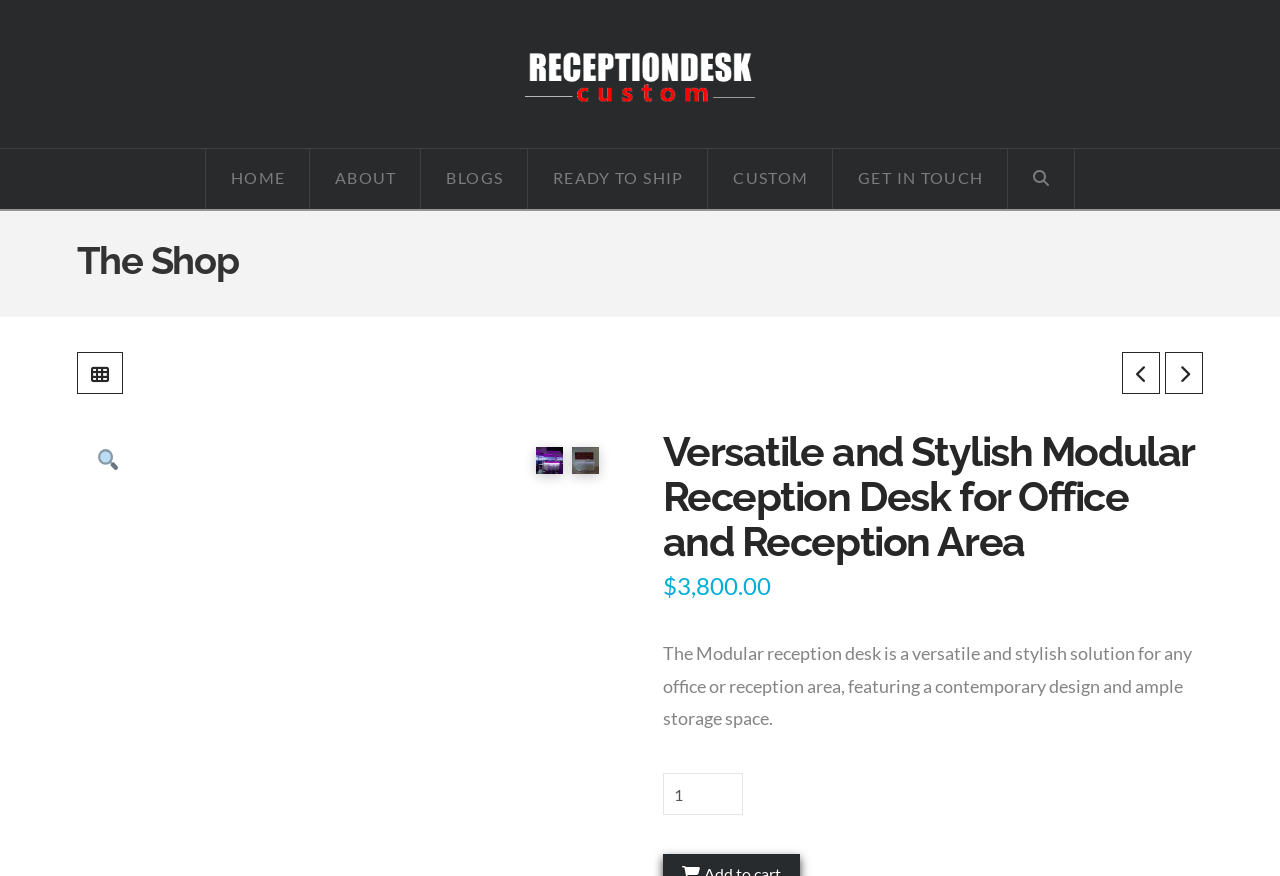Please identify the coordinates of the bounding box that should be clicked to fulfill this instruction: "Search for 'reception desk'".

[0.06, 0.489, 0.109, 0.56]